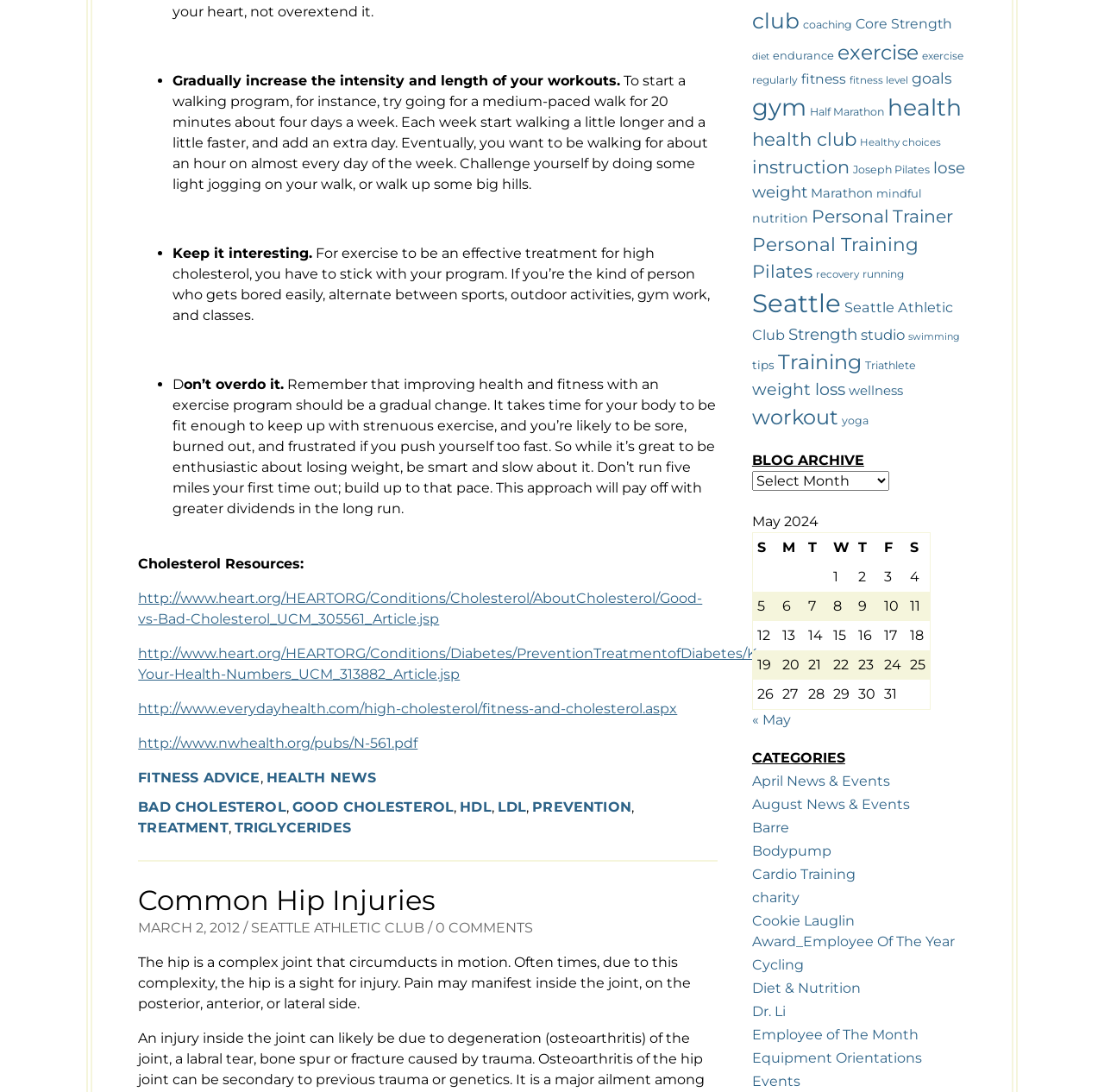Respond to the following query with just one word or a short phrase: 
How many categories are there in the sidebar?

24